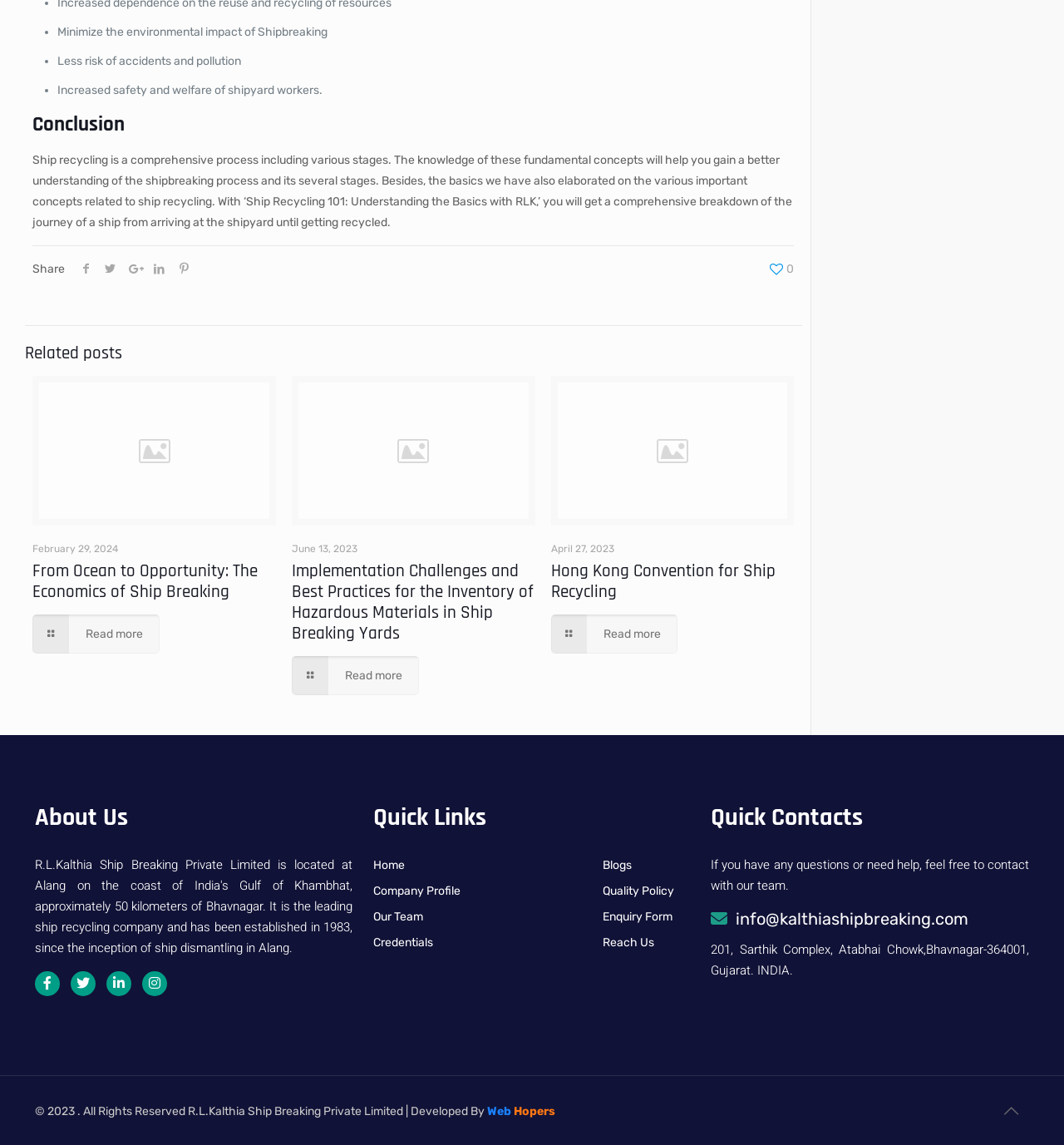Identify the bounding box coordinates of the region that needs to be clicked to carry out this instruction: "Visit 'About Us' page". Provide these coordinates as four float numbers ranging from 0 to 1, i.e., [left, top, right, bottom].

[0.033, 0.704, 0.332, 0.725]